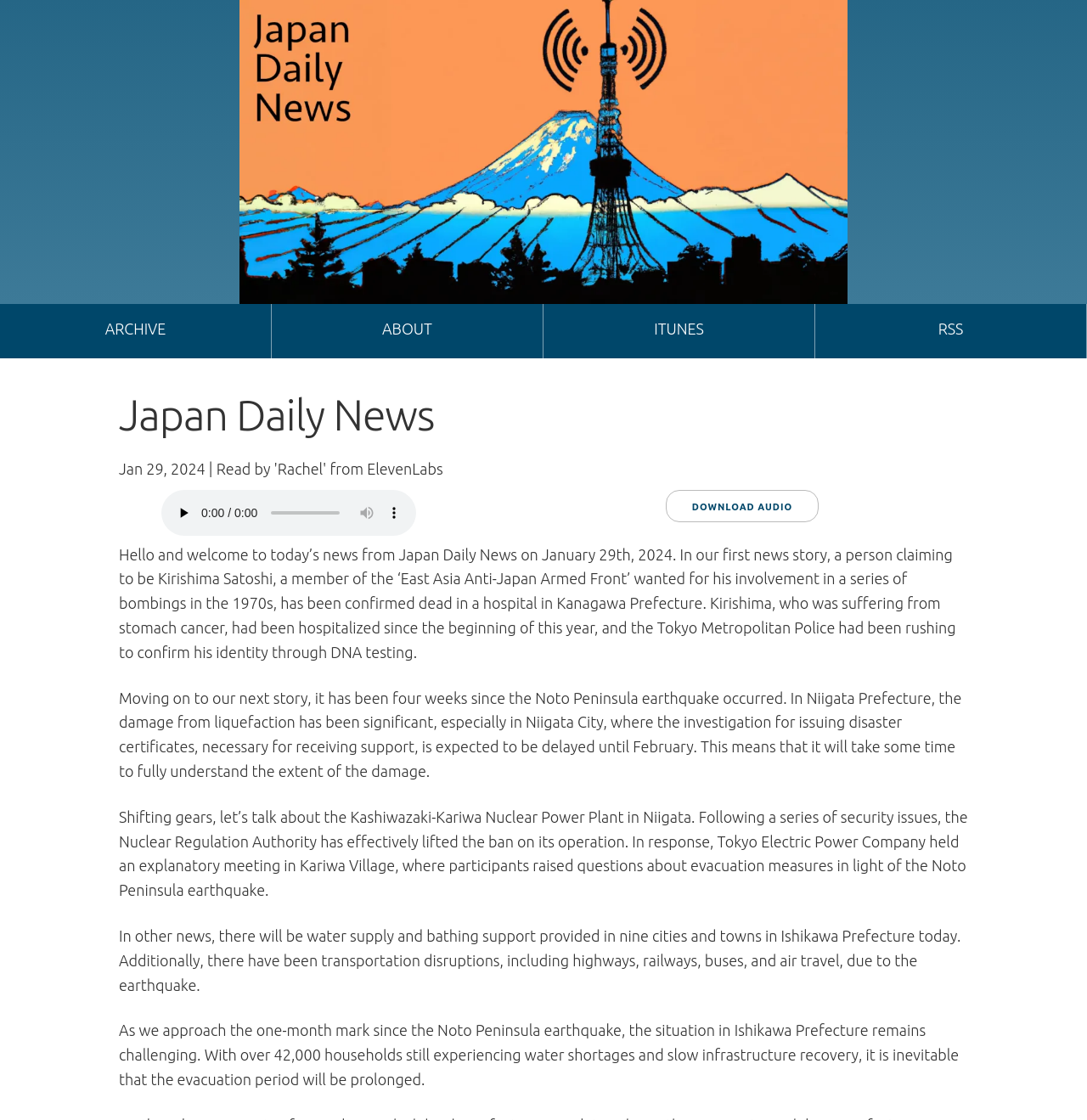What is the name of the person mentioned in the first news story?
From the screenshot, provide a brief answer in one word or phrase.

Kirishima Satoshi